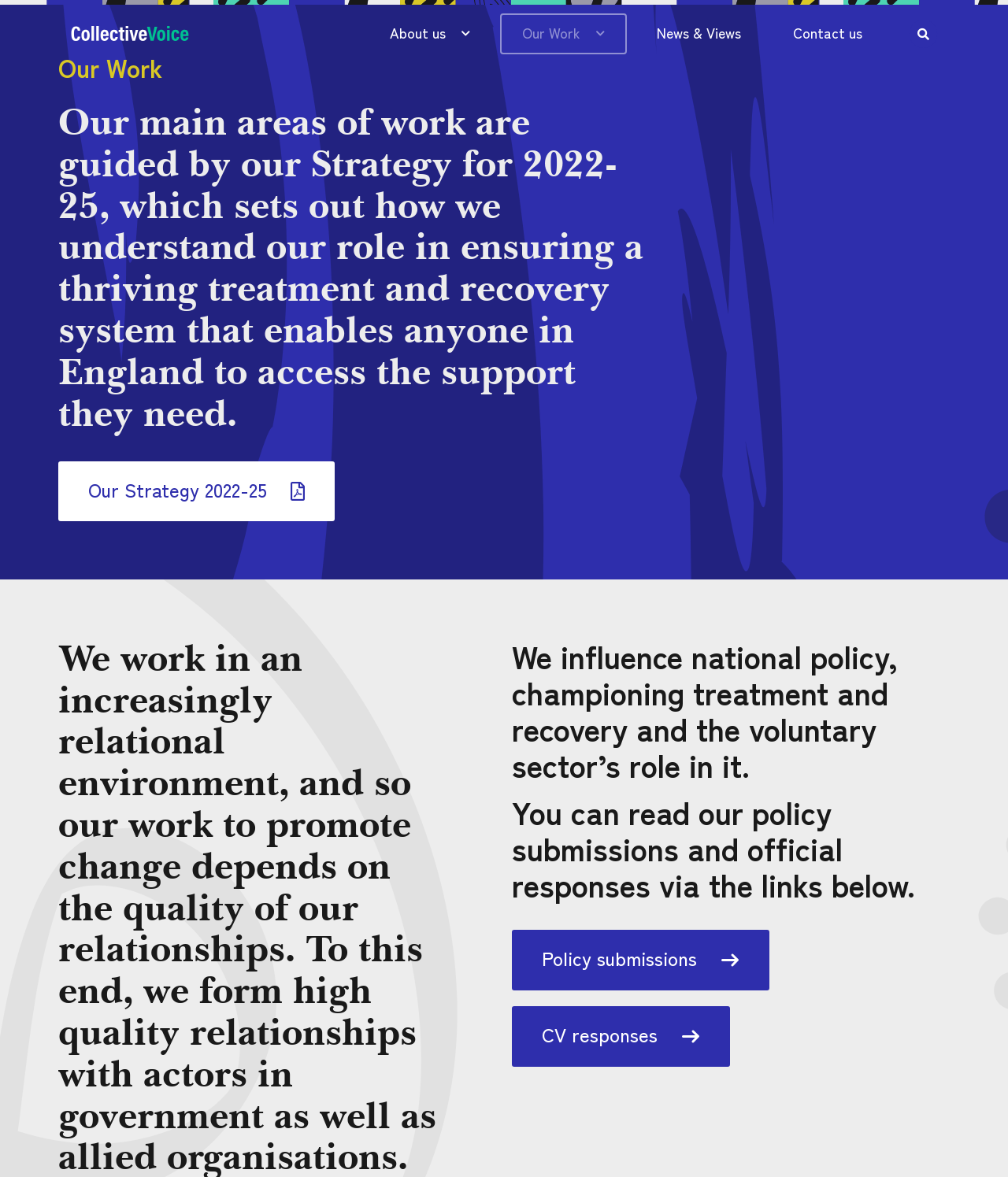Create an in-depth description of the webpage, covering main sections.

The webpage is titled "Our Work - Collective Voice" and features a logo at the top left corner. Below the logo, there is a navigation menu with four links: "About us", "Our Work", "News & Views", and "Contact us". The "About us" and "Our Work" links have dropdown menus.

The main content of the page is divided into two sections. The first section is headed by a title "Our Work" and contains a paragraph of text that describes the organization's strategy for 2022-25, which aims to ensure a thriving treatment and recovery system in England. Below this paragraph, there is a link to "Our Strategy 2022-25".

The second section is located below the first section and contains two paragraphs of text. The first paragraph describes the organization's role in influencing national policy and championing treatment and recovery. The second paragraph mentions that the organization's policy submissions and official responses can be accessed via links below. There are two links provided: "Policy submissions" and "CV responses".

At the top right corner of the page, there is a search bar with a magnifying glass icon.